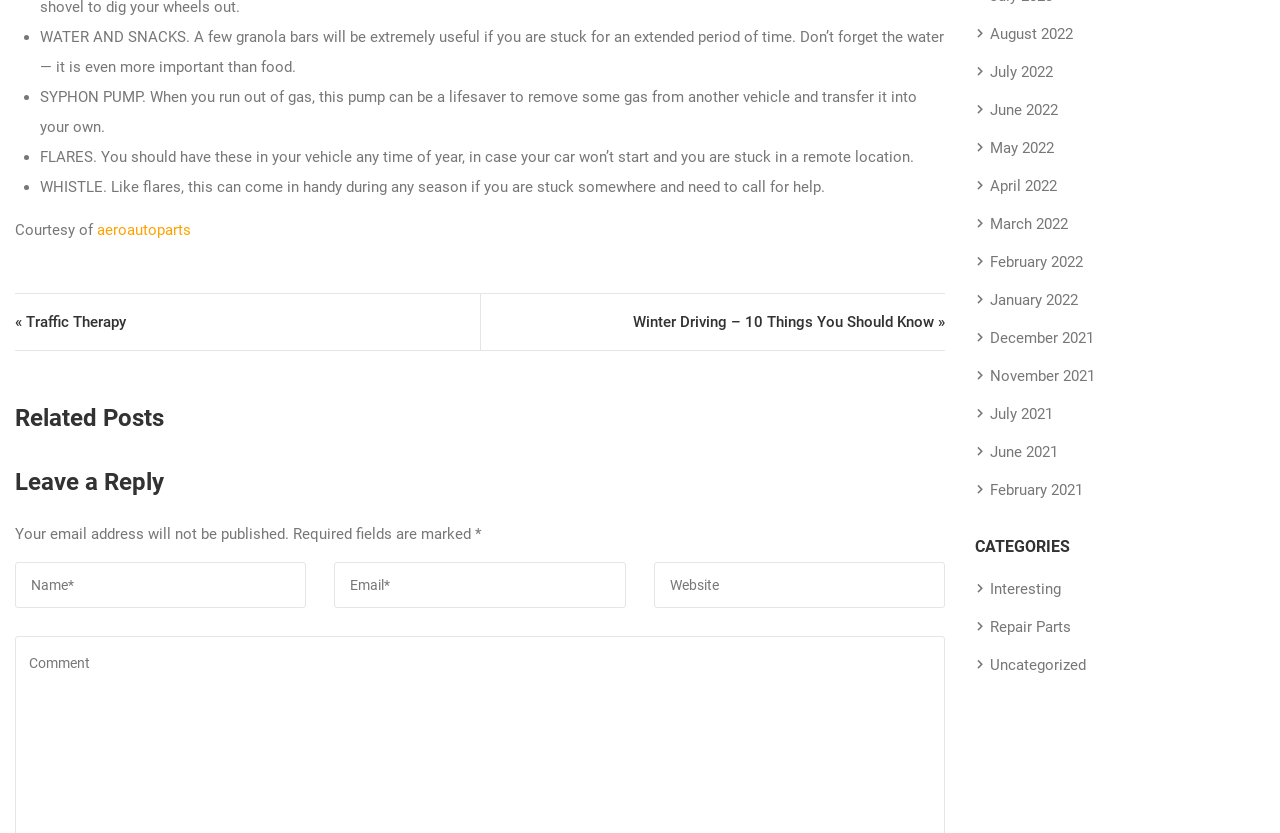What is the first item mentioned for winter driving?
Please provide a detailed answer to the question.

The webpage lists several essential items for winter driving, and the first item mentioned is granola bars, which are considered useful if you are stuck for an extended period of time.